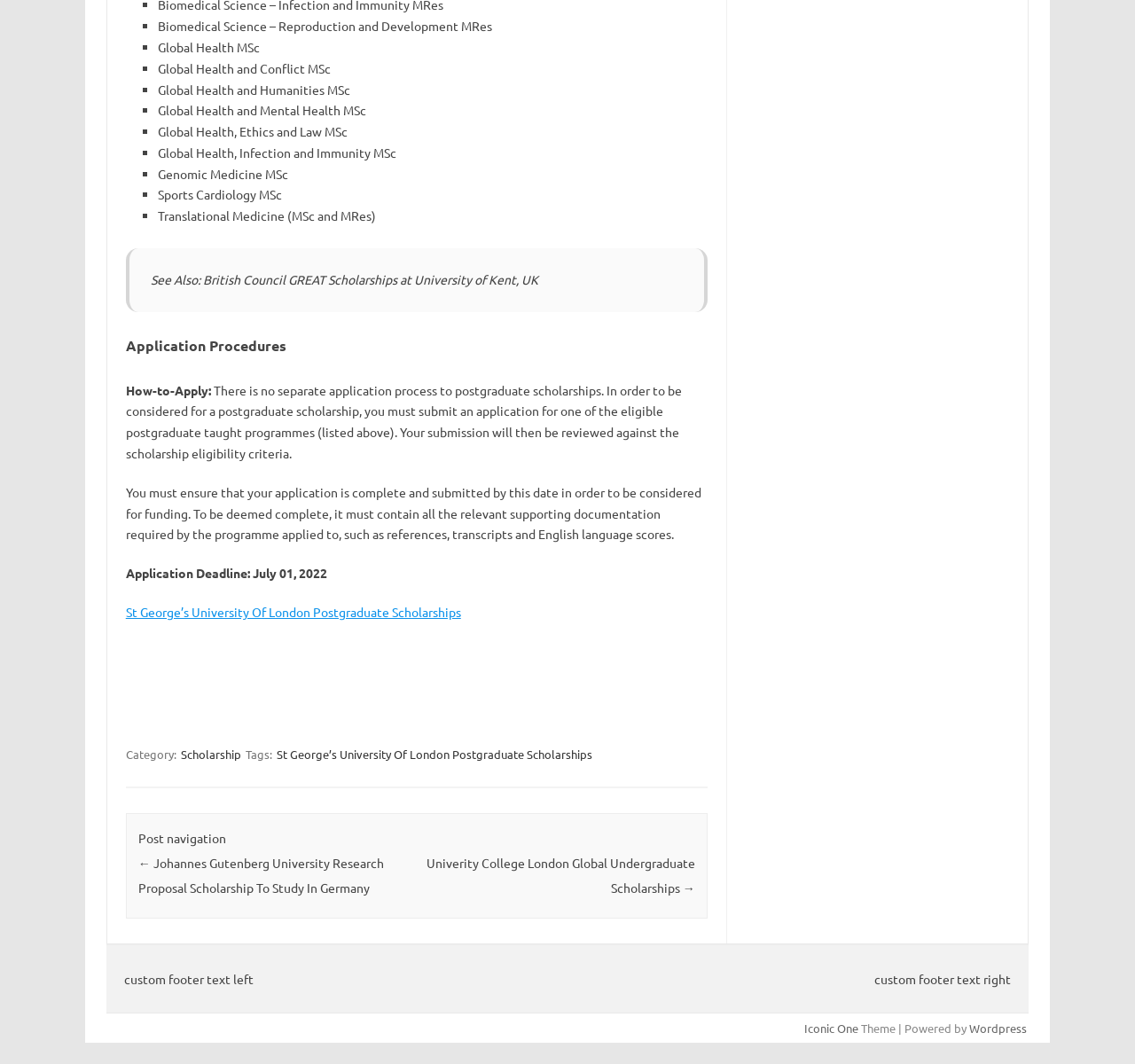Please determine the bounding box coordinates of the area that needs to be clicked to complete this task: 'Click on the 'Univerity College London Global Undergraduate Scholarships' link'. The coordinates must be four float numbers between 0 and 1, formatted as [left, top, right, bottom].

[0.376, 0.803, 0.612, 0.842]